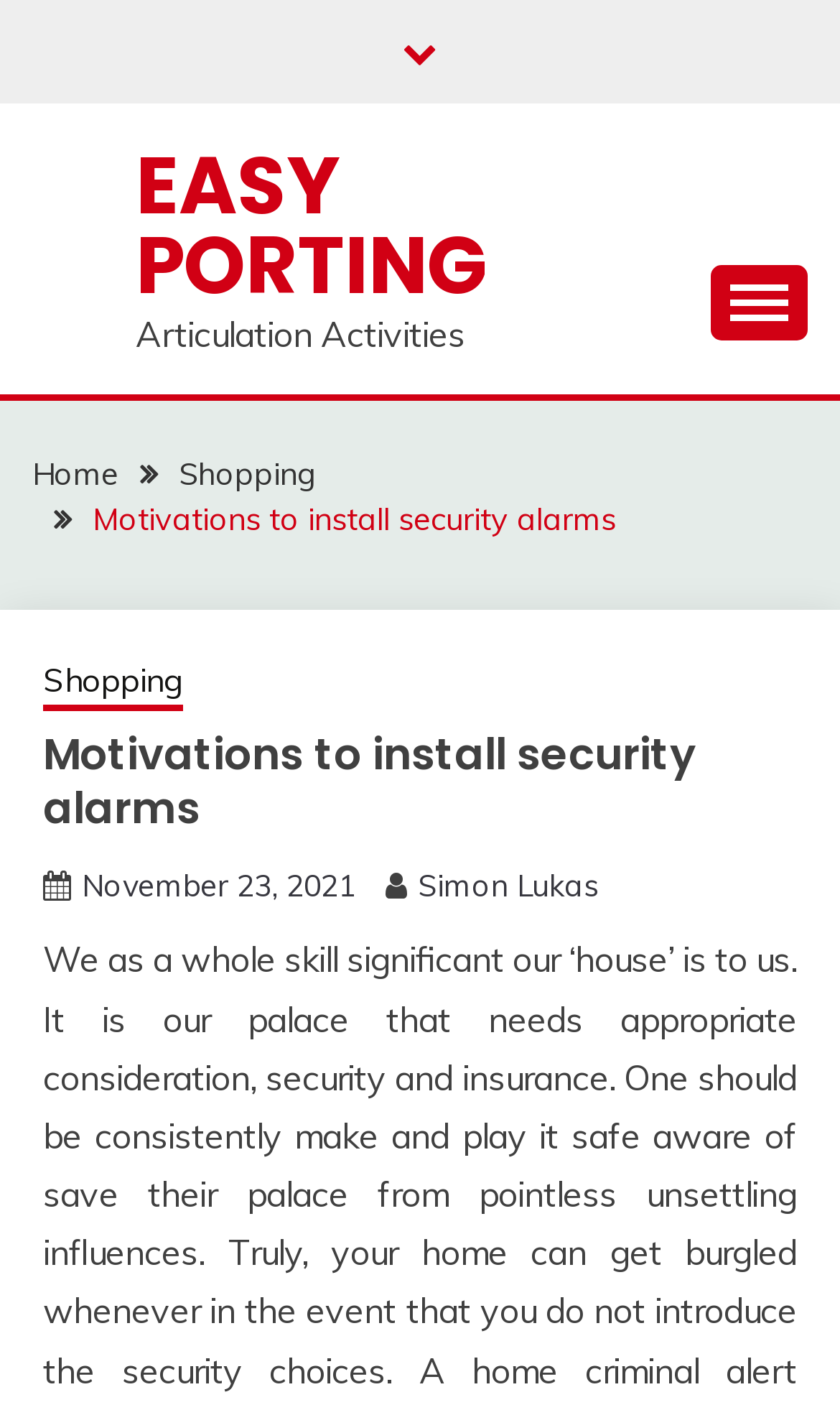Please find and provide the title of the webpage.

Motivations to install security alarms